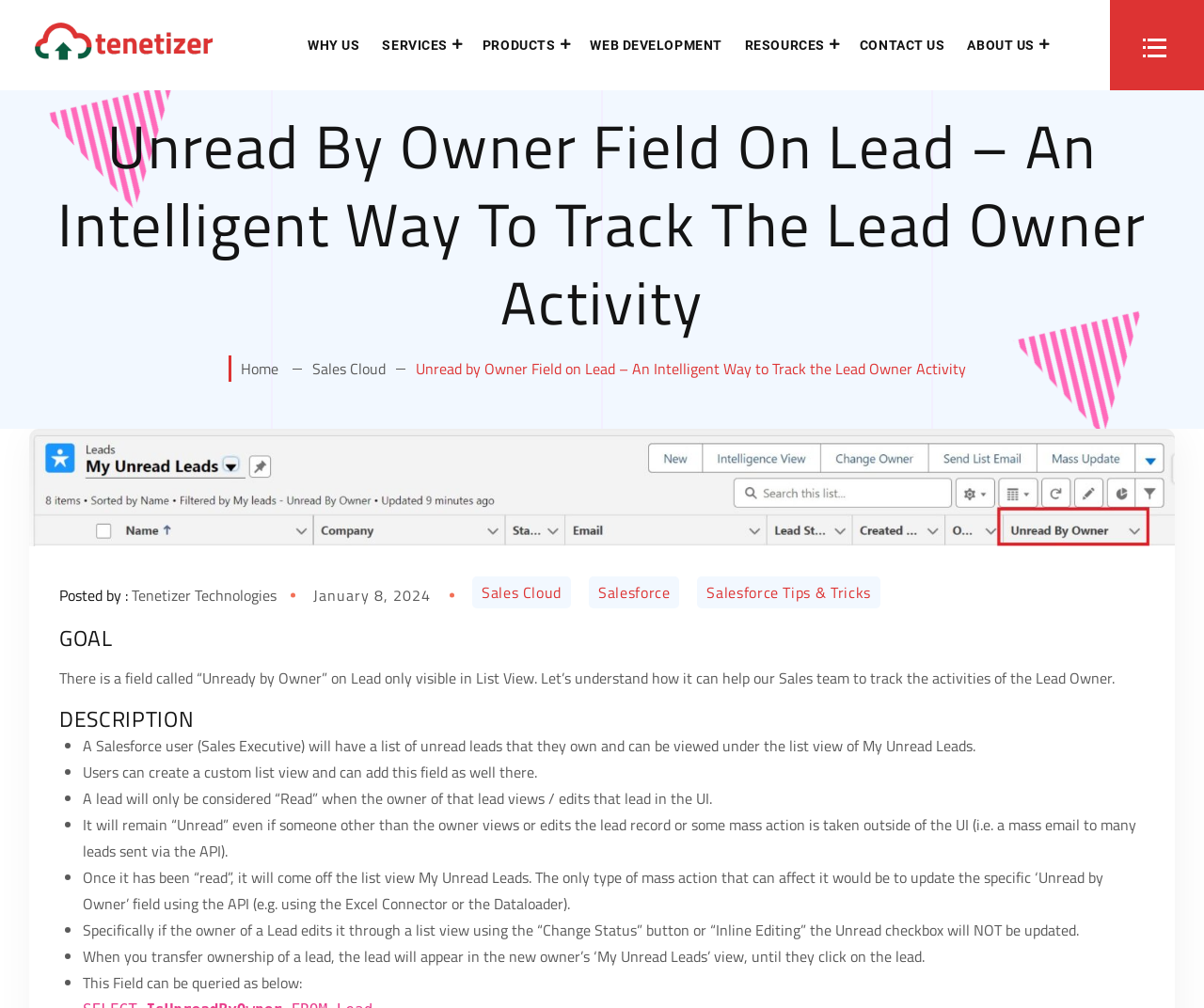Provide a brief response to the question using a single word or phrase: 
How does a lead become 'Read'?

When owner views or edits lead